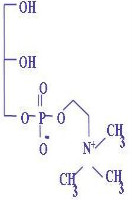What is Alpha GPC used for in sports nutrition?
Based on the image, give a one-word or short phrase answer.

Boosting growth hormone secretion